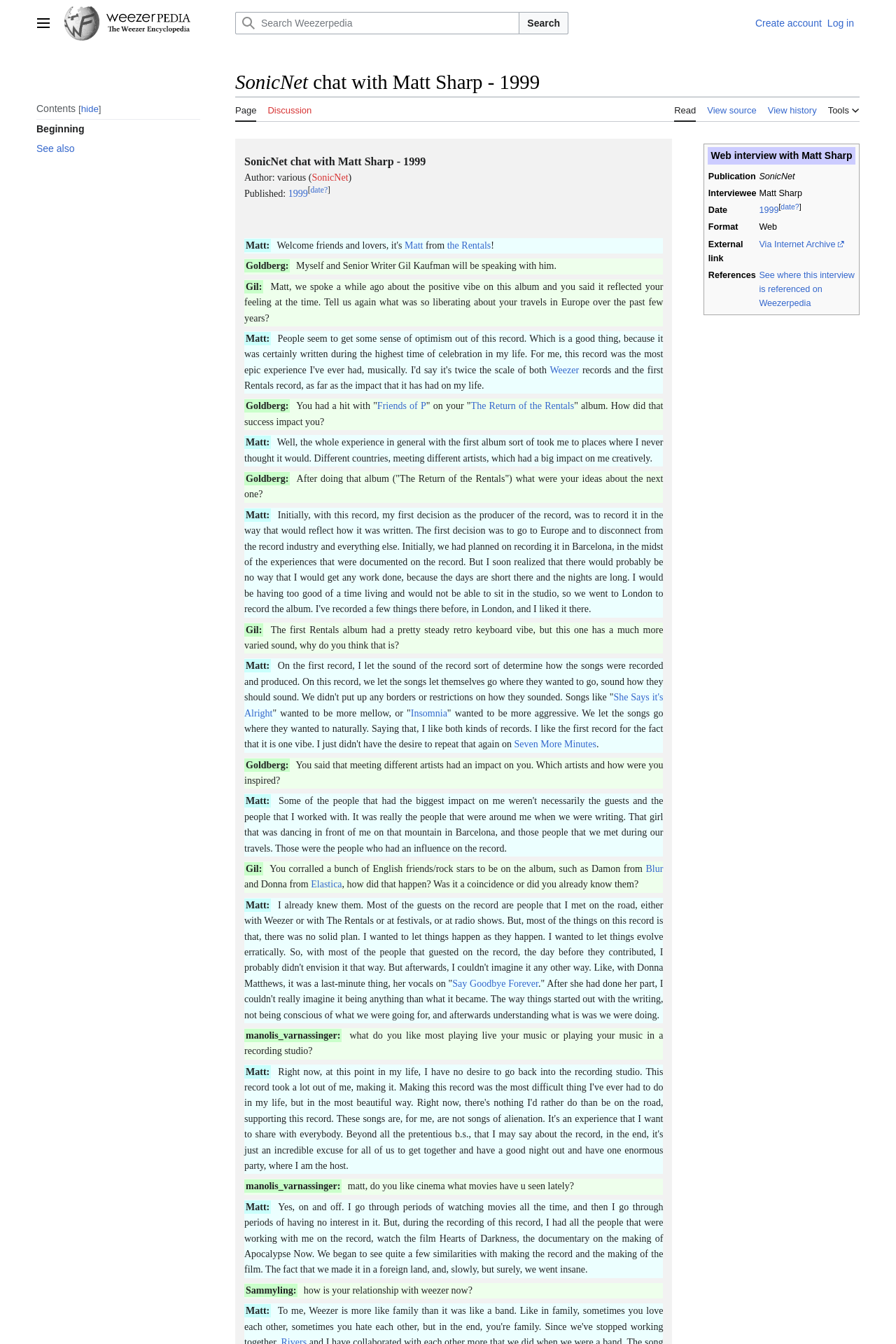Locate the bounding box coordinates of the element I should click to achieve the following instruction: "Read the interview".

[0.752, 0.072, 0.777, 0.09]